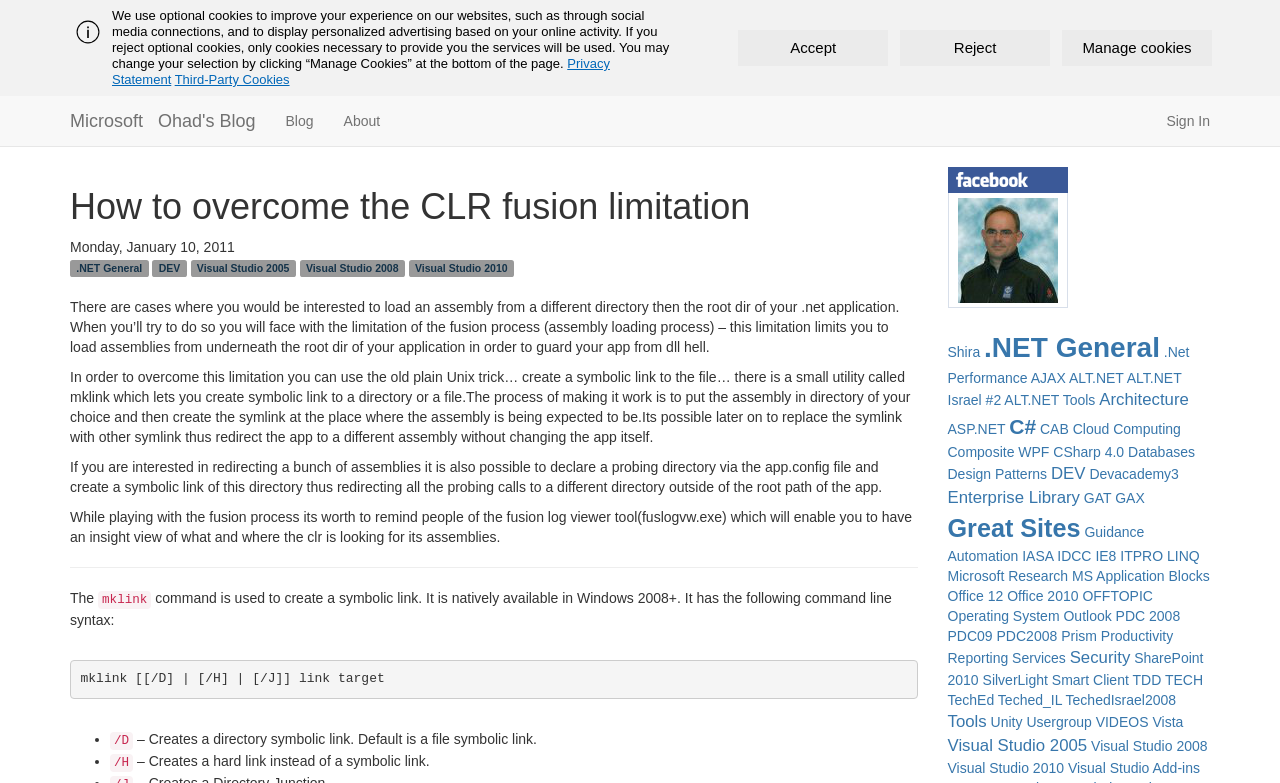Please identify the bounding box coordinates of the element on the webpage that should be clicked to follow this instruction: "Click the 'Sign In' link". The bounding box coordinates should be given as four float numbers between 0 and 1, formatted as [left, top, right, bottom].

[0.9, 0.123, 0.957, 0.186]